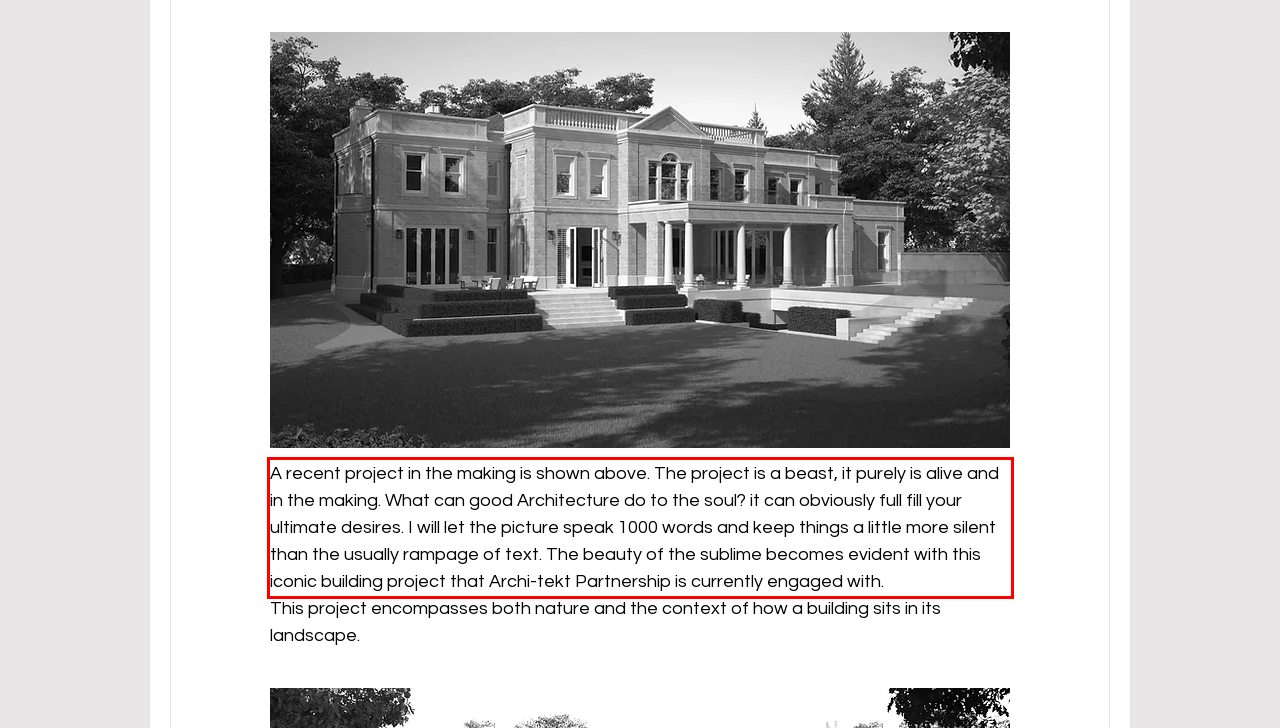Please extract the text content from the UI element enclosed by the red rectangle in the screenshot.

A recent project in the making is shown above. The project is a beast, it purely is alive and in the making. What can good Architecture do to the soul? it can obviously full fill your ultimate desires. I will let the picture speak 1000 words and keep things a little more silent than the usually rampage of text. The beauty of the sublime becomes evident with this iconic building project that Archi-tekt Partnership is currently engaged with.